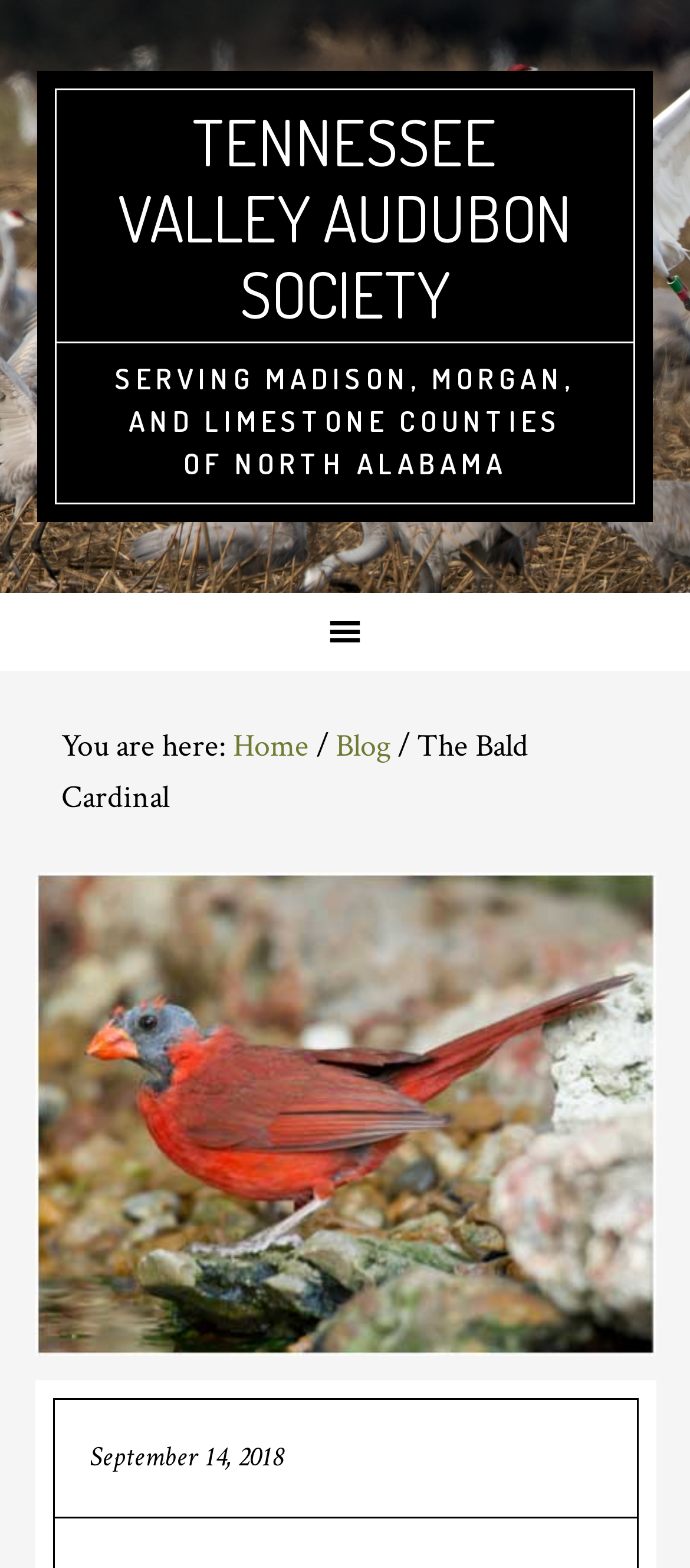What is the name of the blog?
Please provide a full and detailed response to the question.

I found the answer by looking at the link element with the text 'The Bald Cardinal' inside the navigation element with the label 'Main'. This link element is also the current page, as indicated by the static text element with the same text.